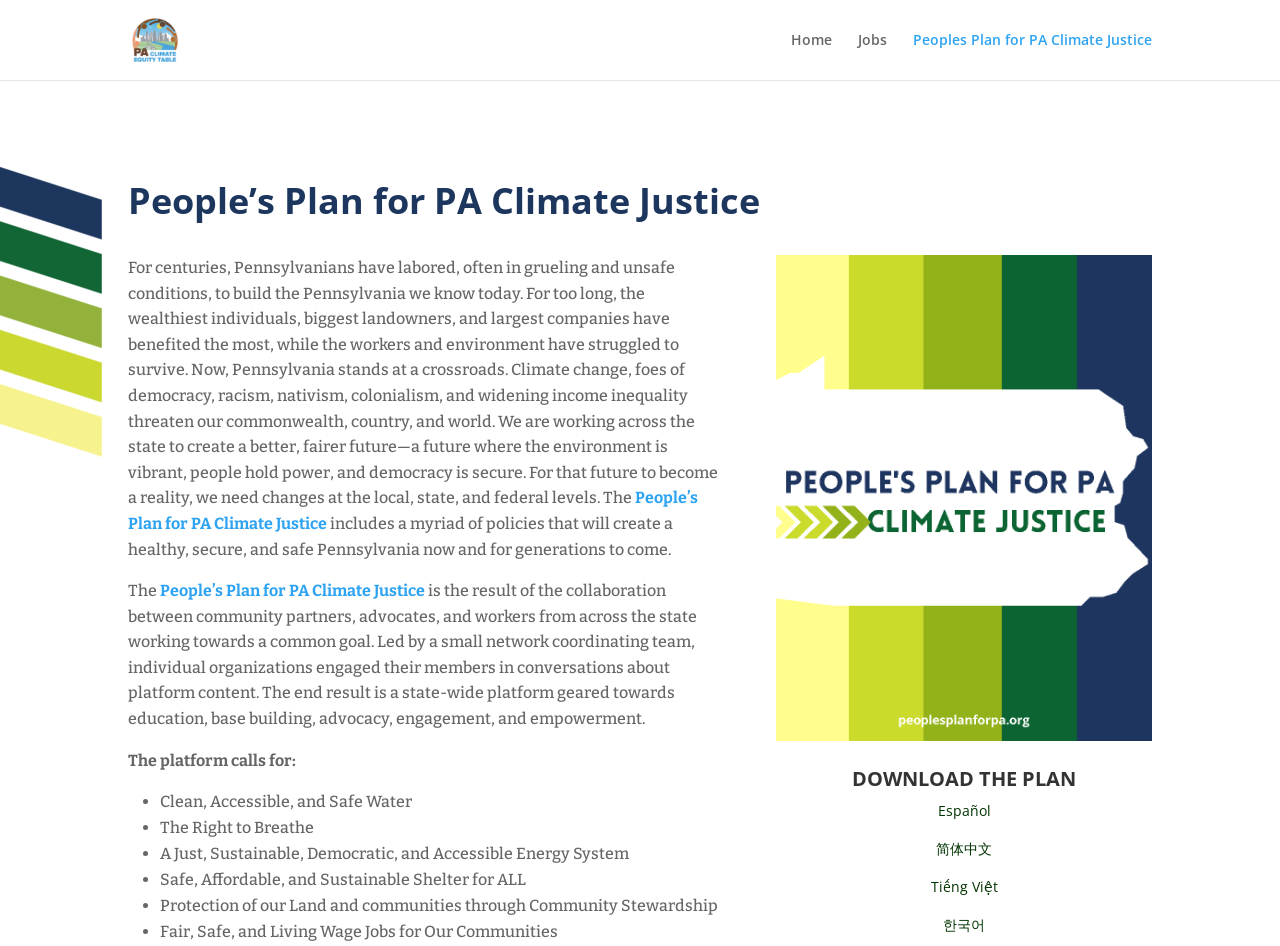What can I do with the People's Plan?
Give a detailed explanation using the information visible in the image.

The webpage provides a prominent call-to-action to download the plan, suggesting that users can access and read the plan to learn more about the platform and its goals.